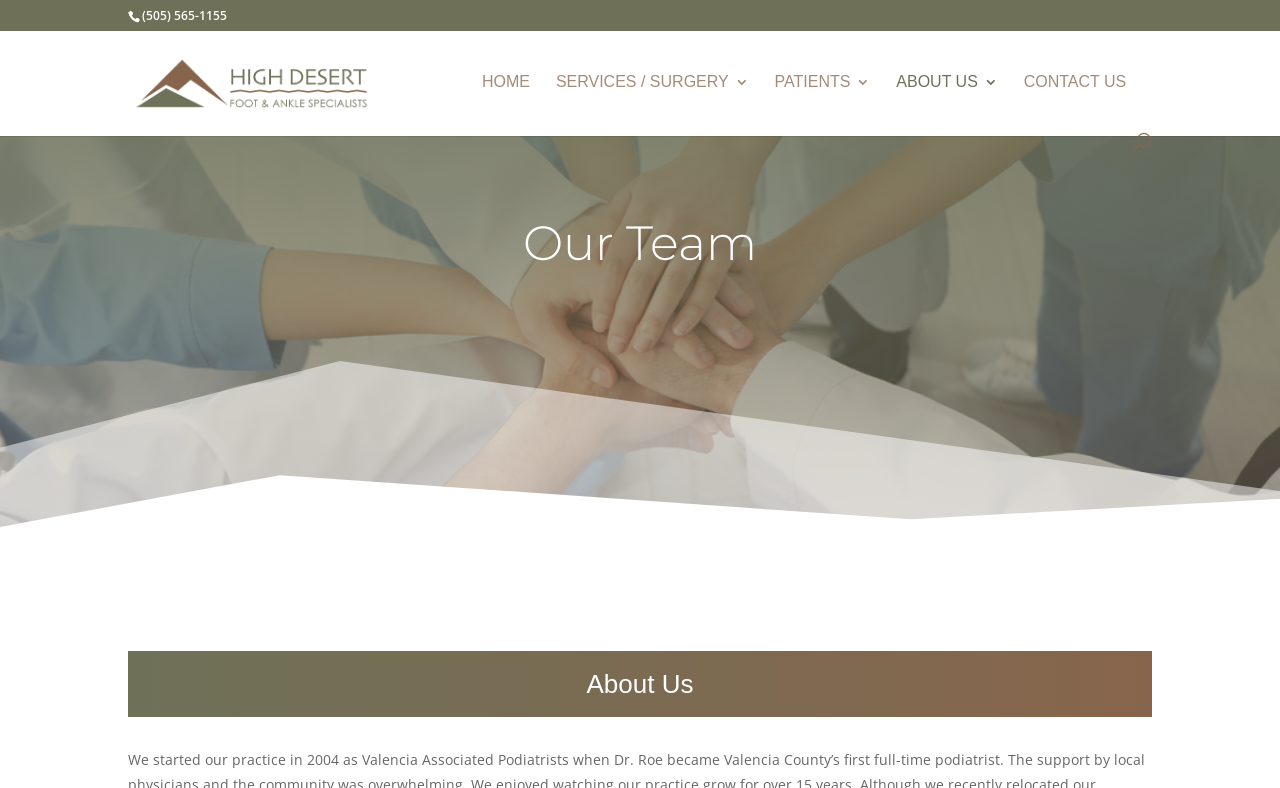Identify the bounding box of the UI component described as: "ABOUT US".

[0.7, 0.095, 0.78, 0.169]